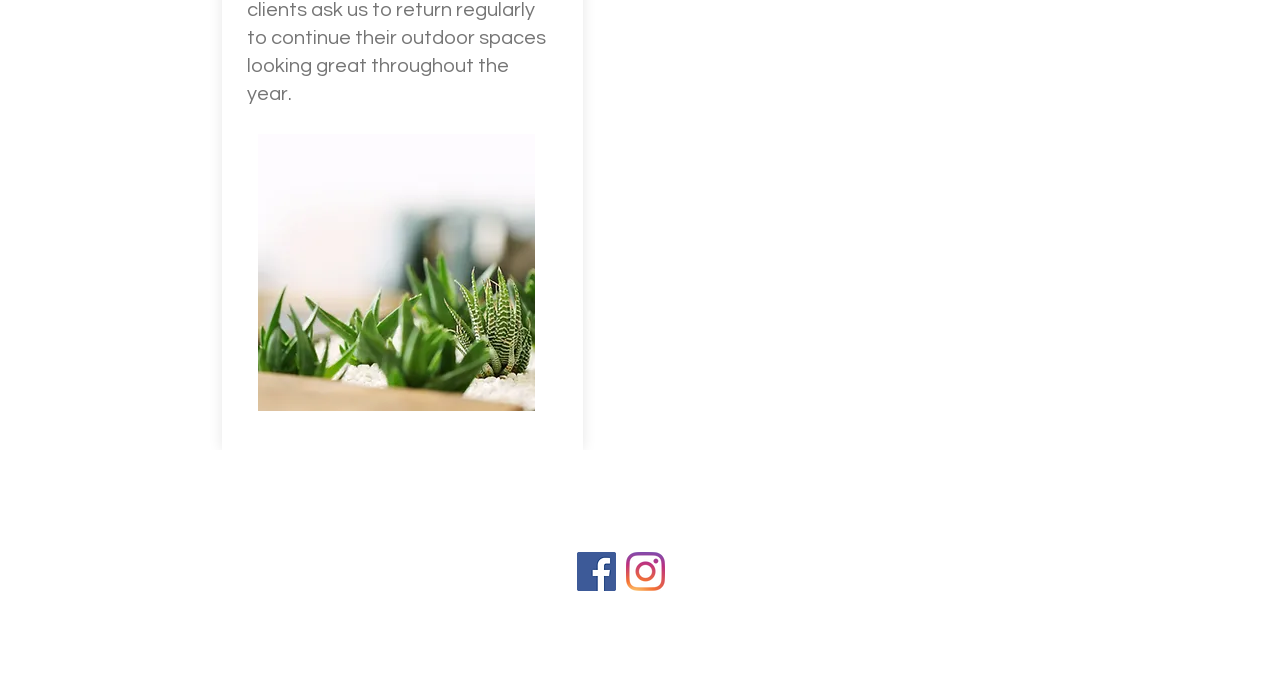Give a one-word or one-phrase response to the question:
What is the position of the social media links?

Bottom right